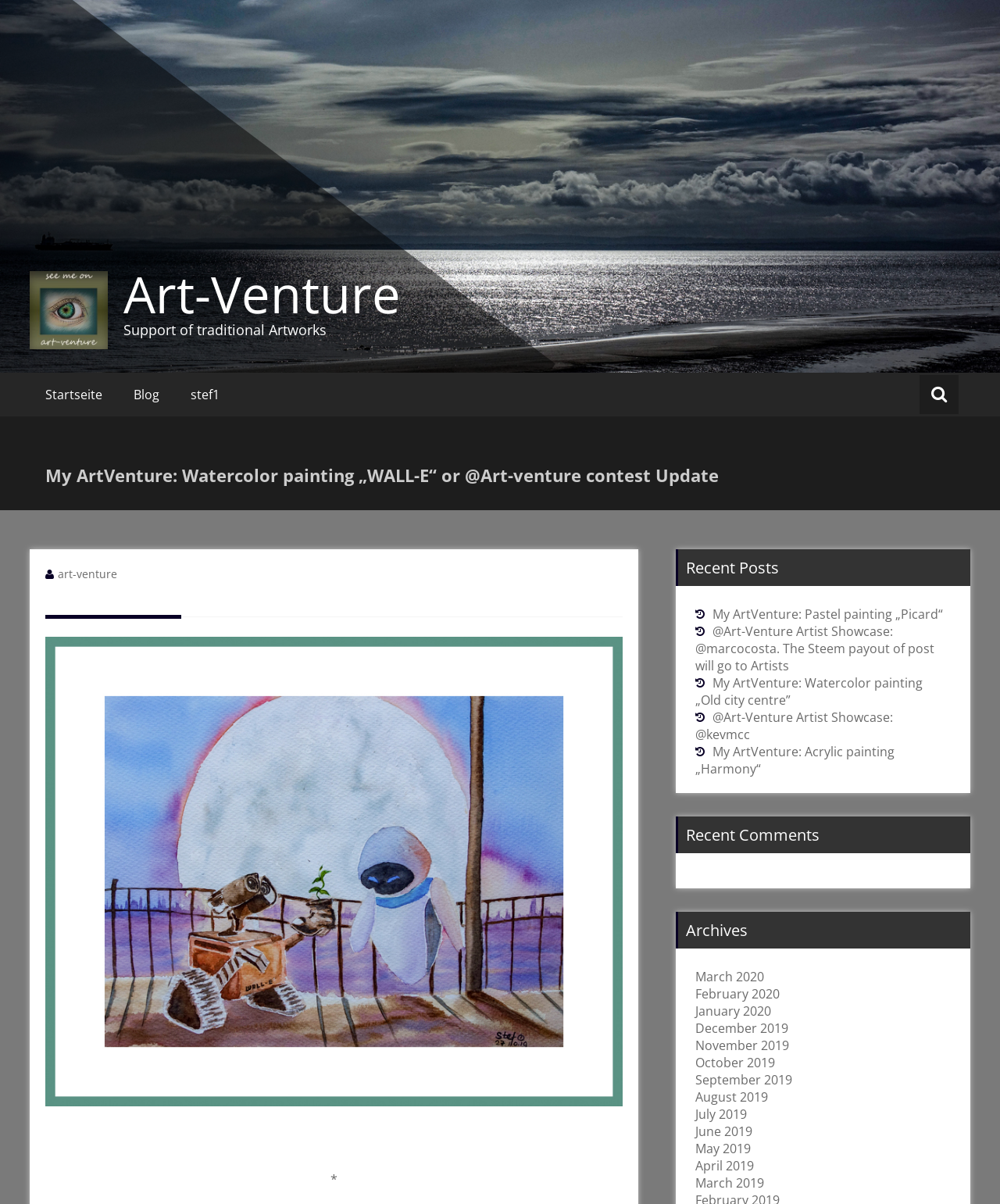Provide your answer in one word or a succinct phrase for the question: 
How many months are listed in the Archives section?

12